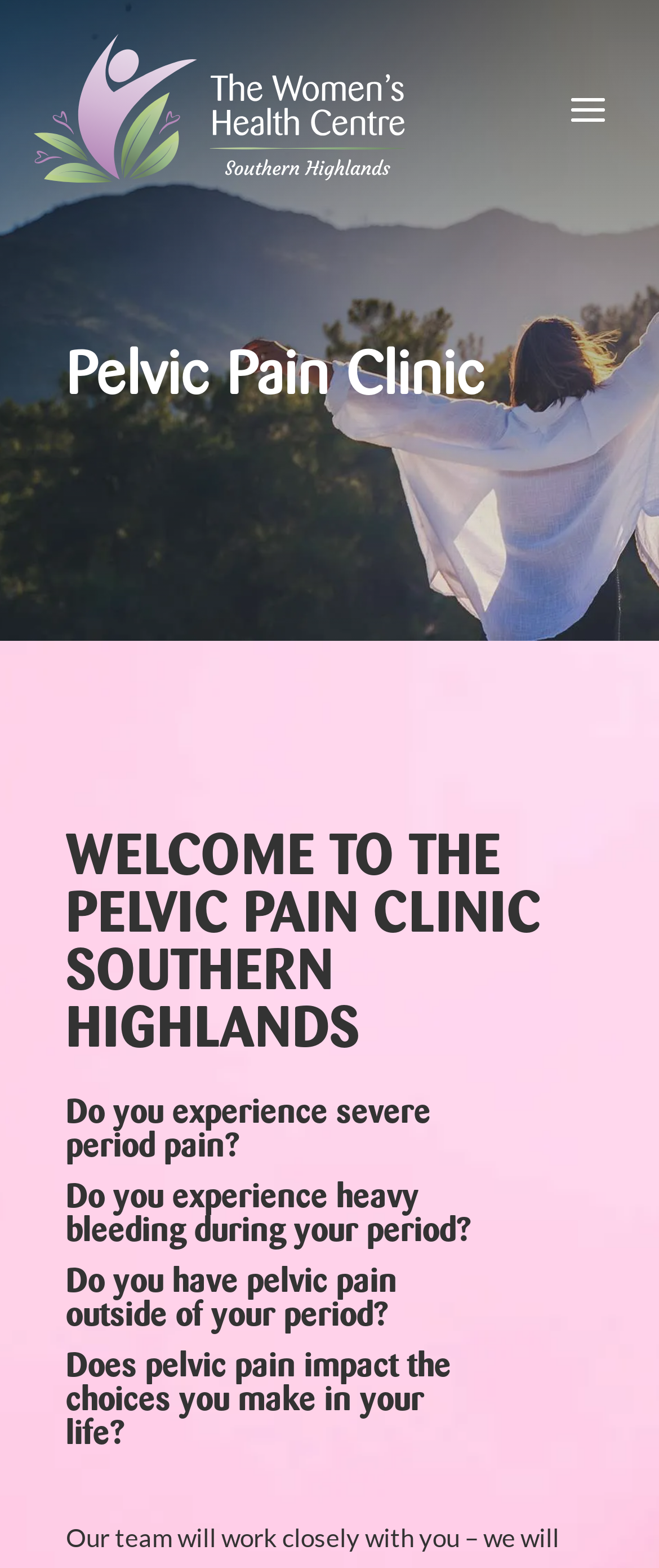What is the tone of the webpage?
Refer to the image and give a detailed answer to the query.

The webpage's tone appears to be inquiring, as it asks several questions about the user's experiences with pelvic pain, suggesting that the clinic is interested in understanding the user's needs and providing relevant services.